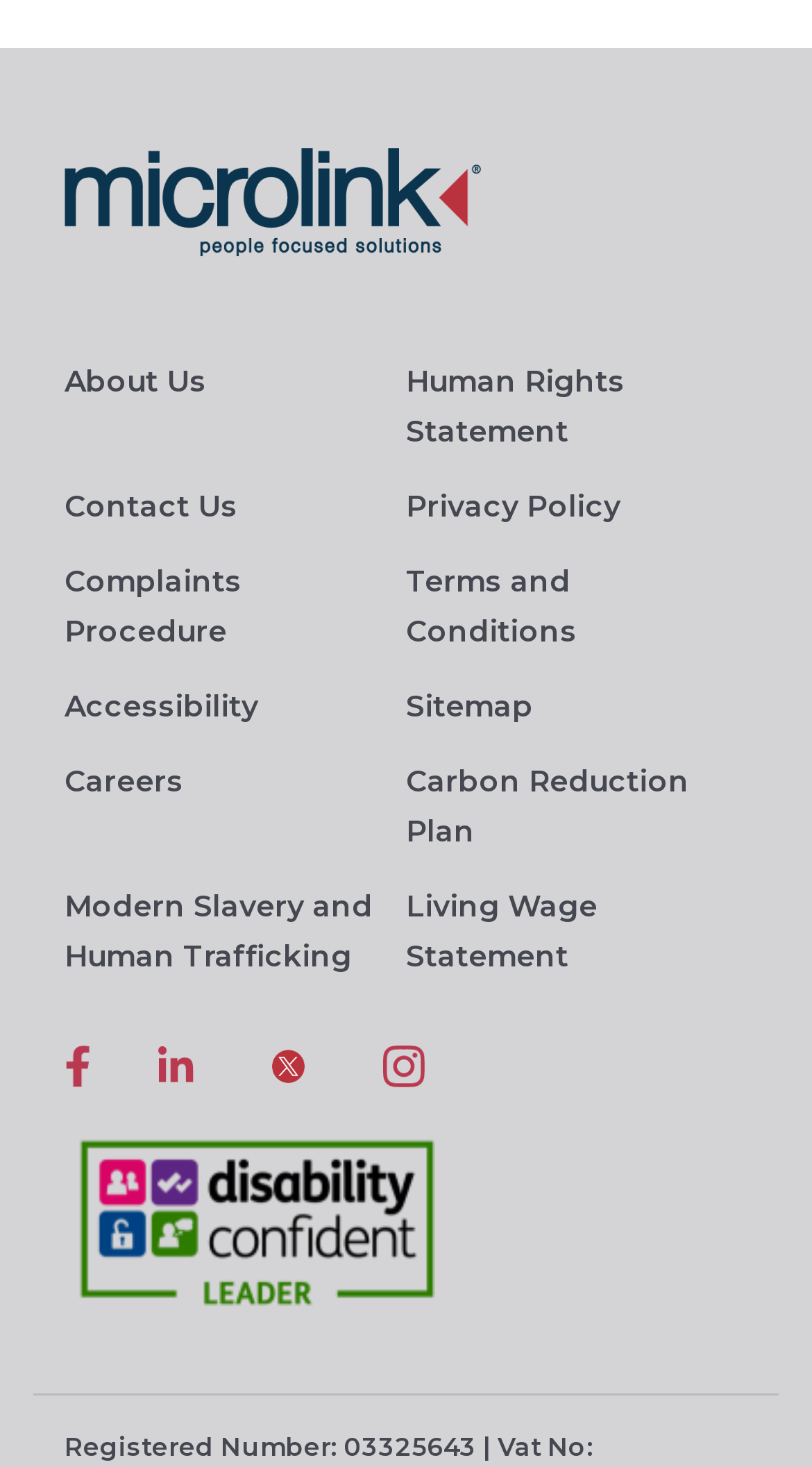Find the bounding box coordinates of the clickable element required to execute the following instruction: "Visit Facebook page". Provide the coordinates as four float numbers between 0 and 1, i.e., [left, top, right, bottom].

[0.079, 0.711, 0.112, 0.738]